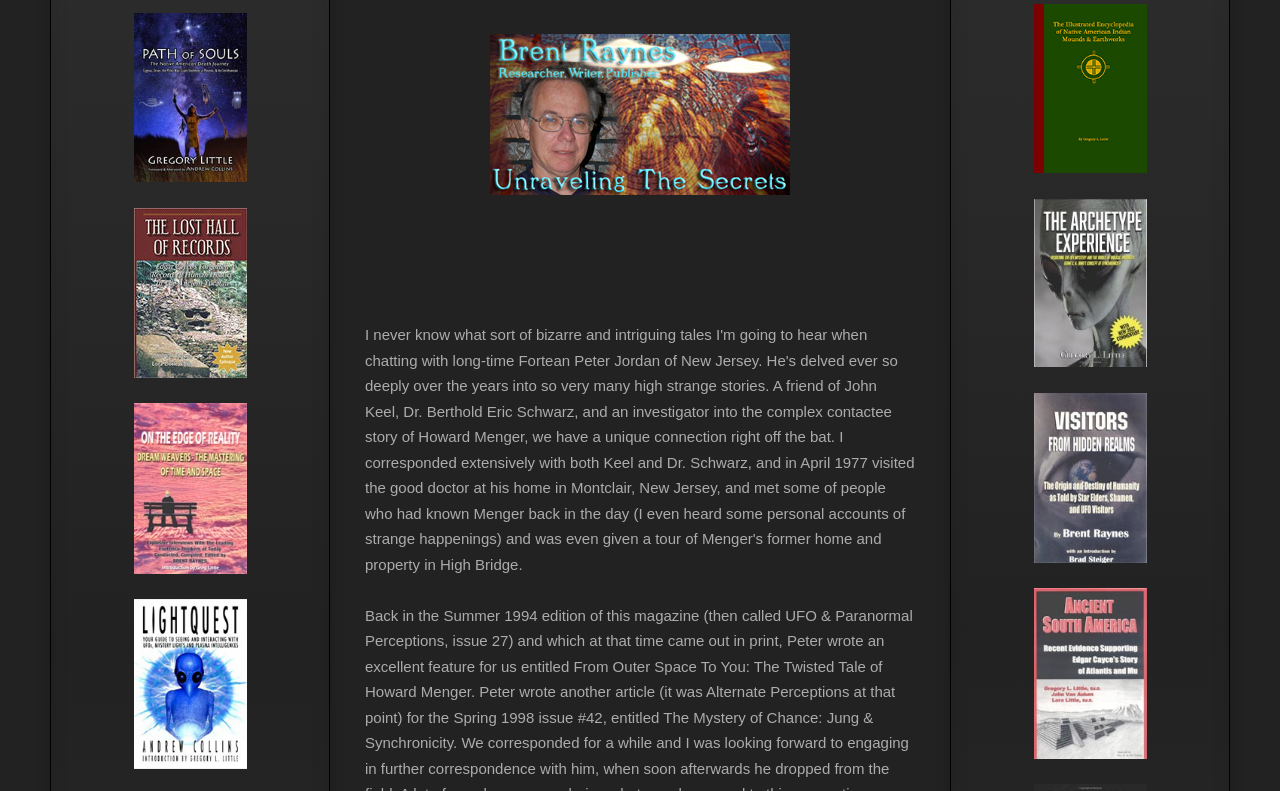Determine the bounding box for the UI element described here: "parent_node: Books".

[0.807, 0.839, 0.896, 0.86]